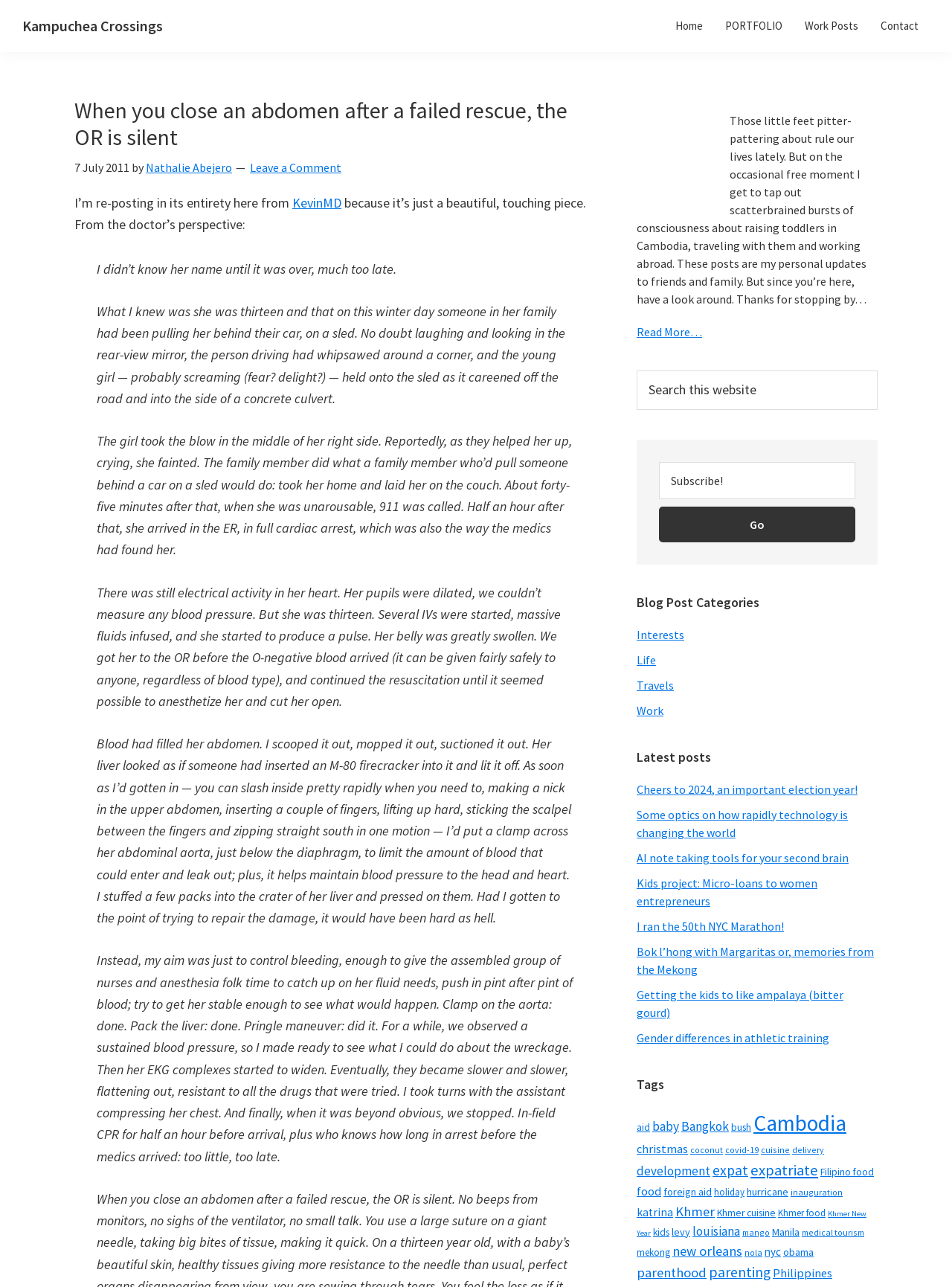Please find the bounding box coordinates of the element that you should click to achieve the following instruction: "Click on the 'Home' link". The coordinates should be presented as four float numbers between 0 and 1: [left, top, right, bottom].

[0.698, 0.009, 0.75, 0.031]